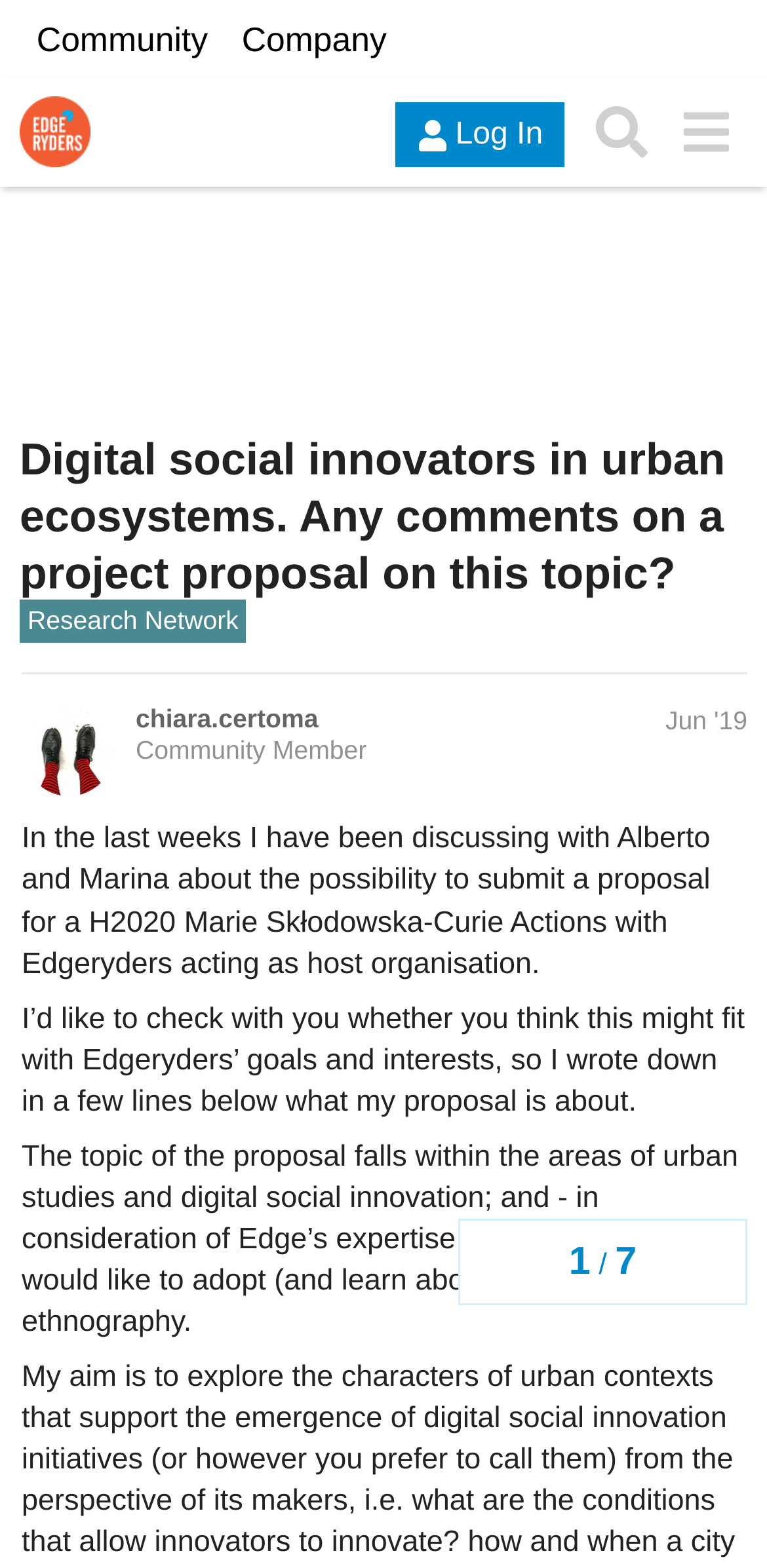Specify the bounding box coordinates of the area that needs to be clicked to achieve the following instruction: "Click on the 'Log In' button".

[0.516, 0.066, 0.736, 0.107]